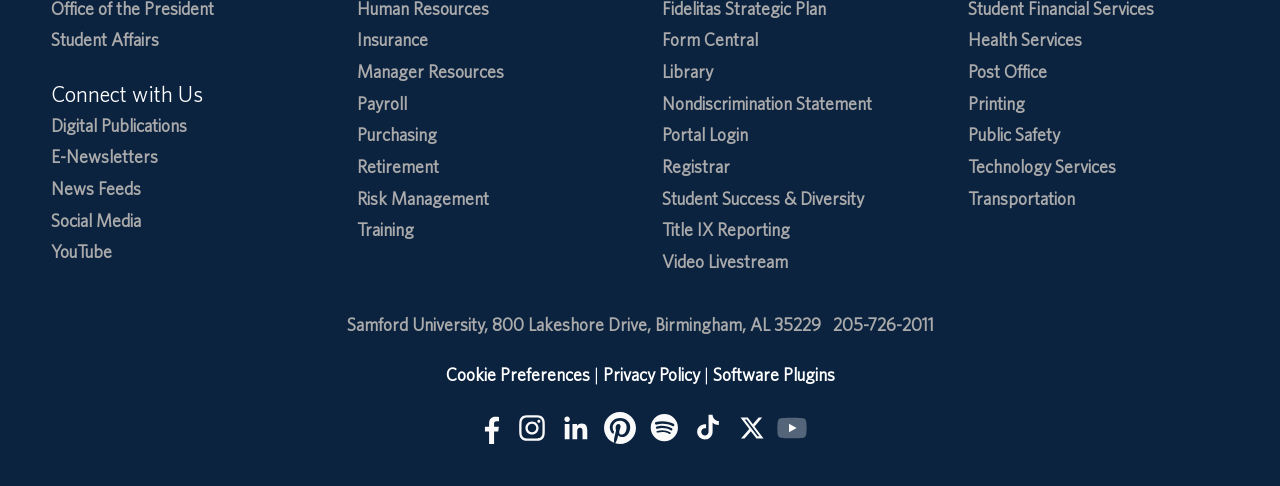Please provide a brief answer to the following inquiry using a single word or phrase:
What is the name of the university?

Samford University